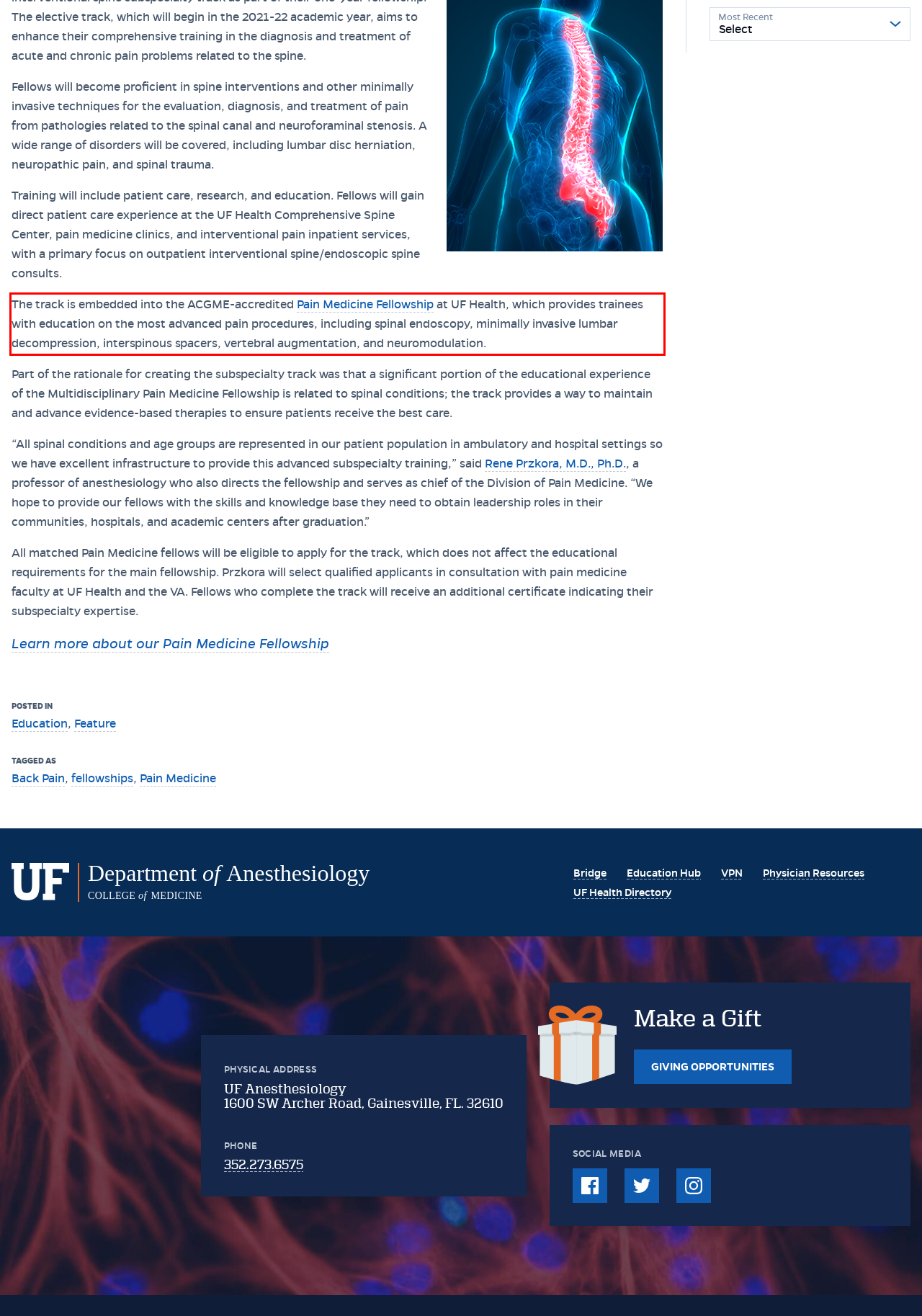Look at the provided screenshot of the webpage and perform OCR on the text within the red bounding box.

The track is embedded into the ACGME-accredited Pain Medicine Fellowship at UF Health, which provides trainees with education on the most advanced pain procedures, including spinal endoscopy, minimally invasive lumbar decompression, interspinous spacers, vertebral augmentation, and neuromodulation.